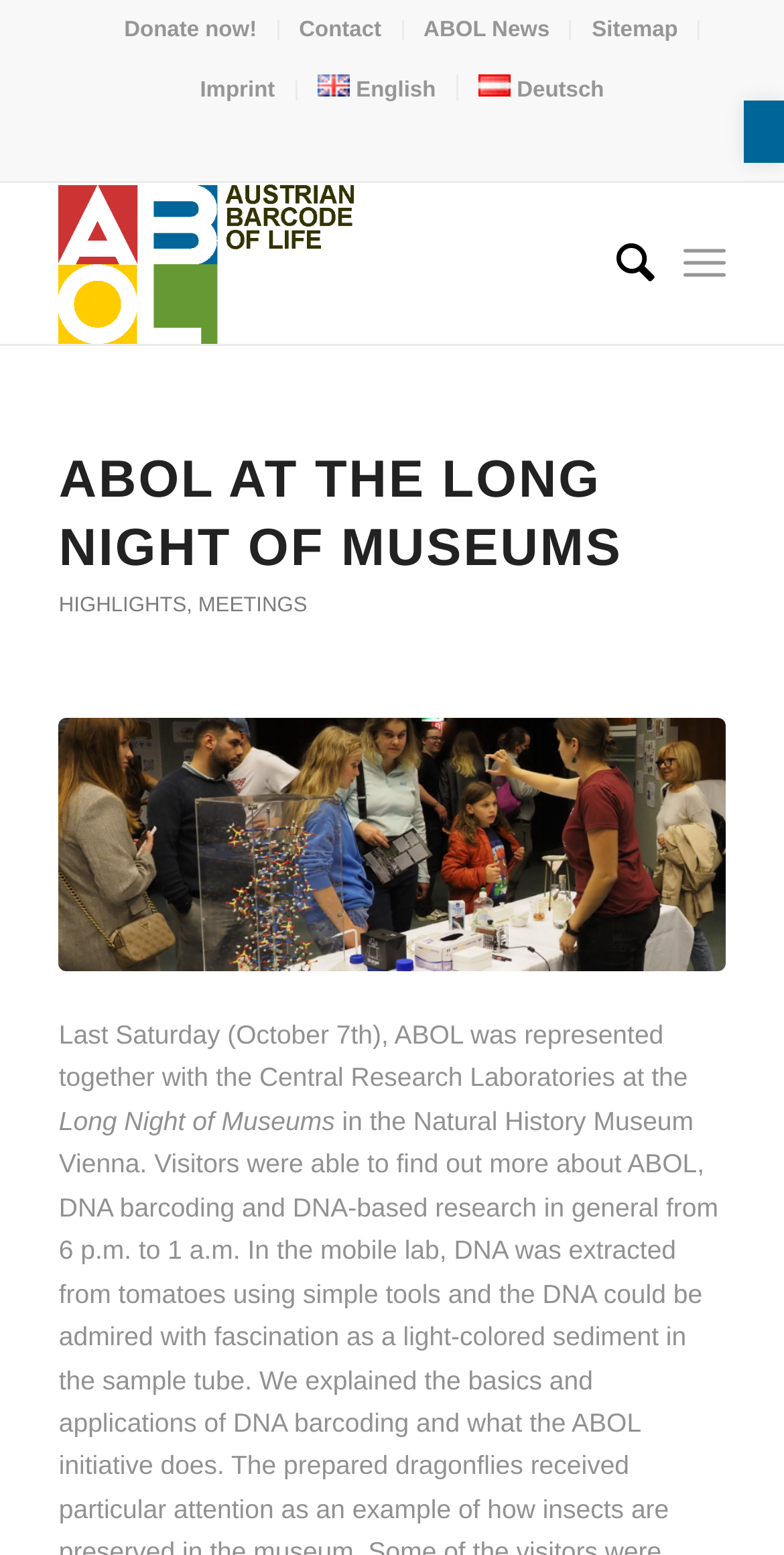Pinpoint the bounding box coordinates of the clickable element to carry out the following instruction: "Open accessibility tools."

[0.949, 0.065, 1.0, 0.105]